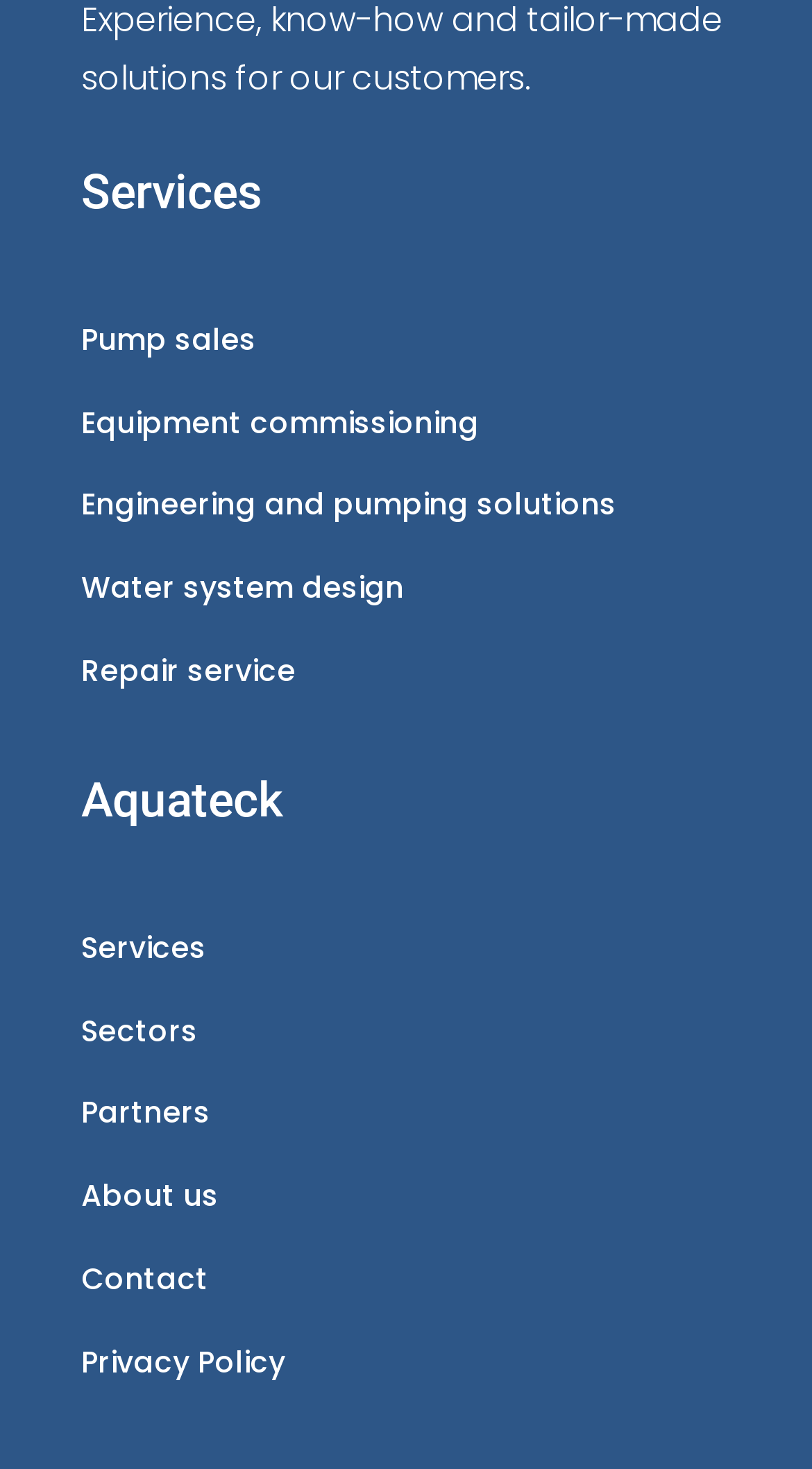Refer to the screenshot and answer the following question in detail:
What is the second link listed under the 'Services' category?

The second link listed under the 'Services' category is 'Equipment commissioning', which has a bounding box coordinate of [0.1, 0.272, 0.59, 0.317].